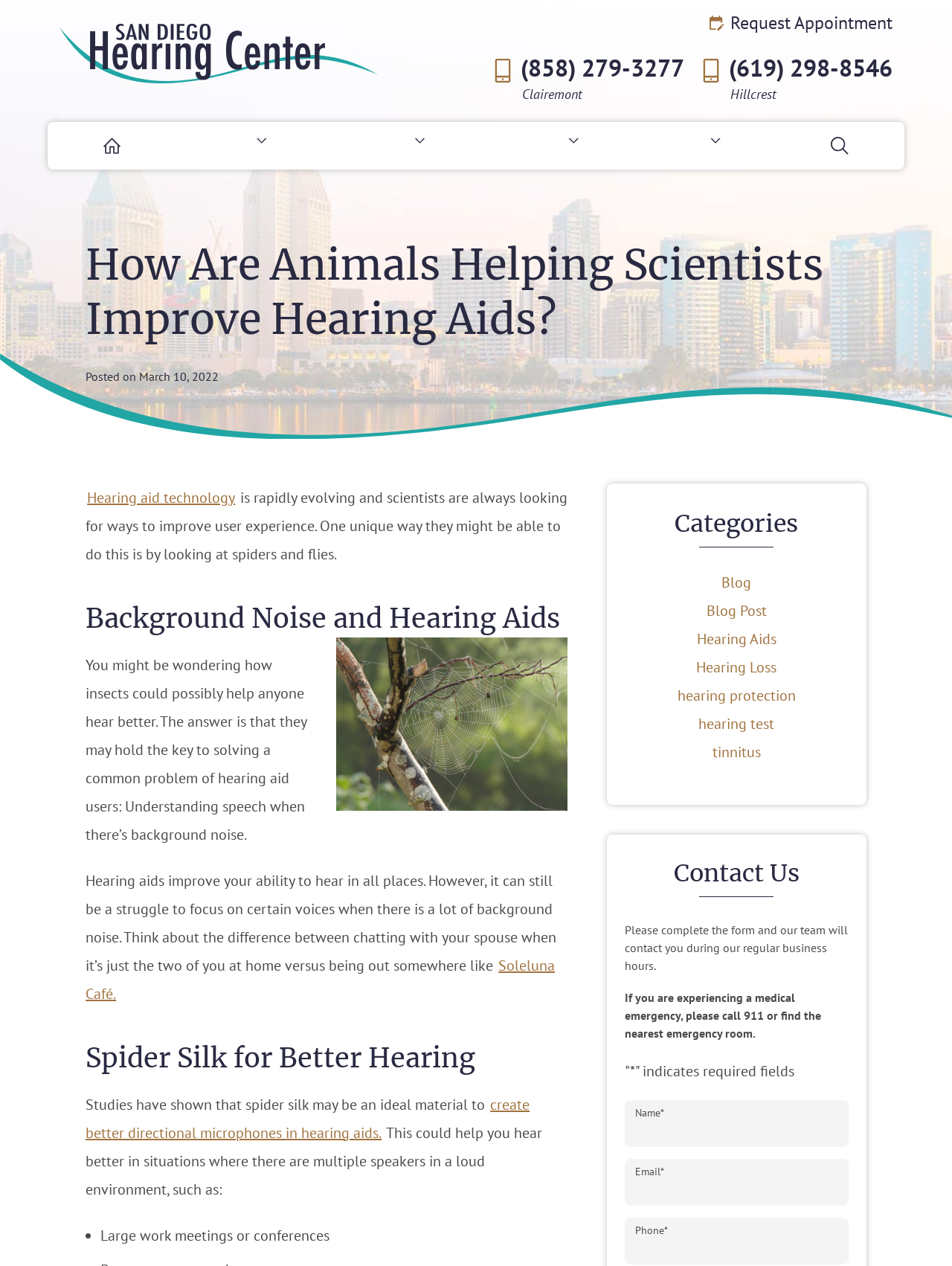Identify the bounding box coordinates of the element to click to follow this instruction: 'Click the 'Request Appointment' link'. Ensure the coordinates are four float values between 0 and 1, provided as [left, top, right, bottom].

[0.745, 0.009, 0.938, 0.027]